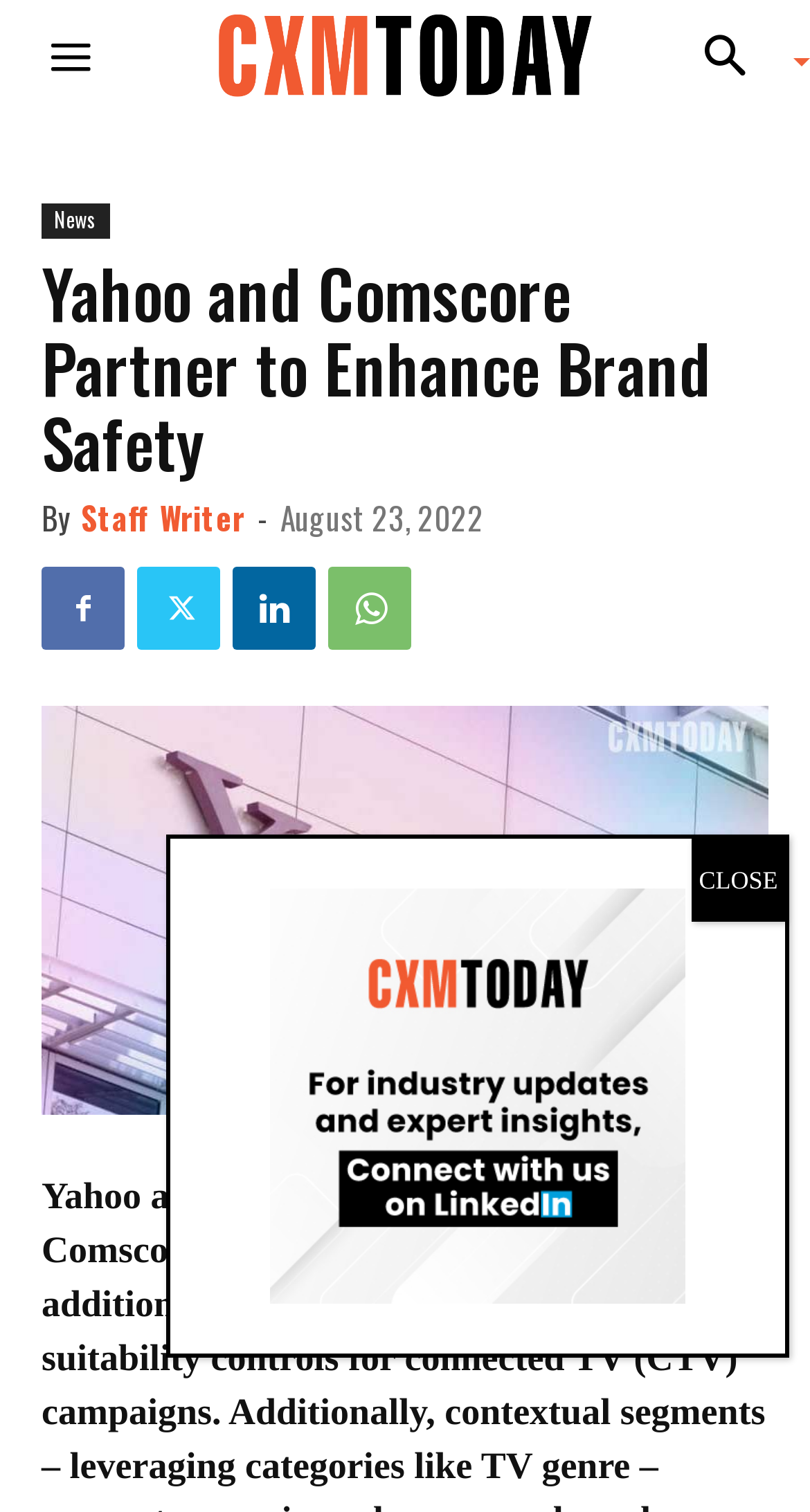Analyze the image and provide a detailed answer to the question: What is the author of the article?

I found the author's name by looking at the header section of the webpage, where it says 'By' followed by the author's name, which is 'Staff Writer'.